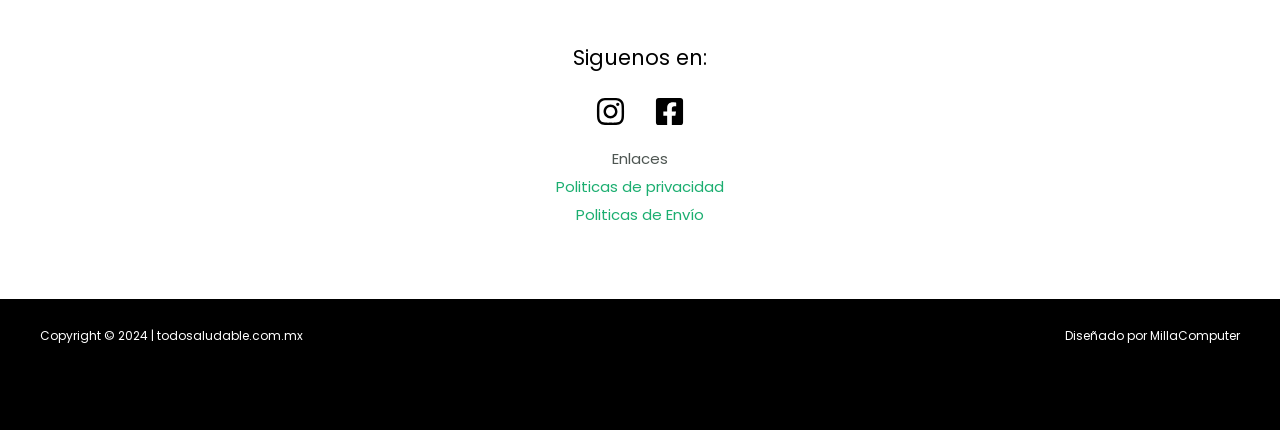Please determine the bounding box of the UI element that matches this description: Politicas de Envío. The coordinates should be given as (top-left x, top-left y, bottom-right x, bottom-right y), with all values between 0 and 1.

[0.45, 0.474, 0.55, 0.523]